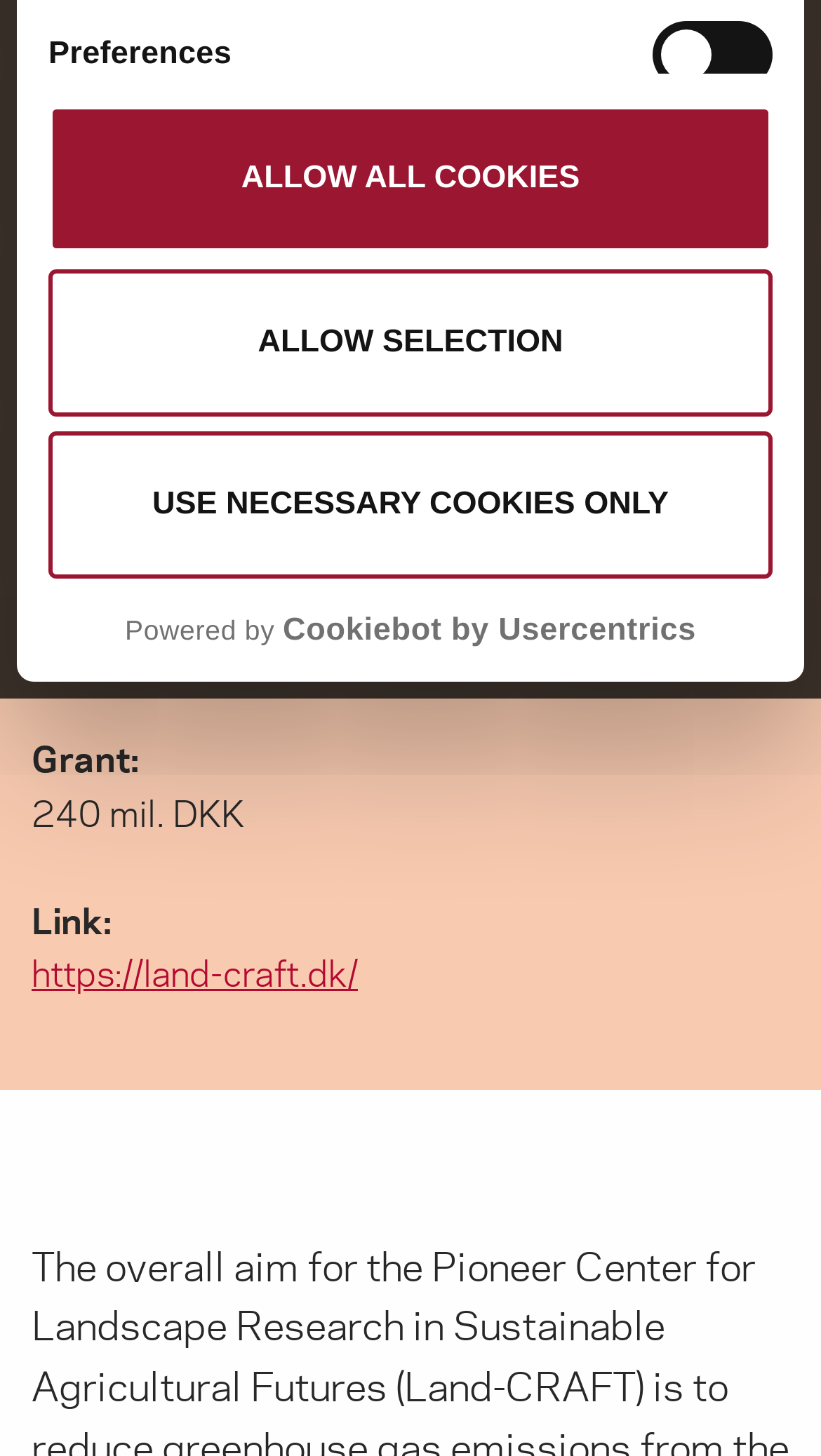Determine the bounding box for the UI element described here: "the foundation's Privacy Policy".

[0.103, 0.65, 0.712, 0.675]